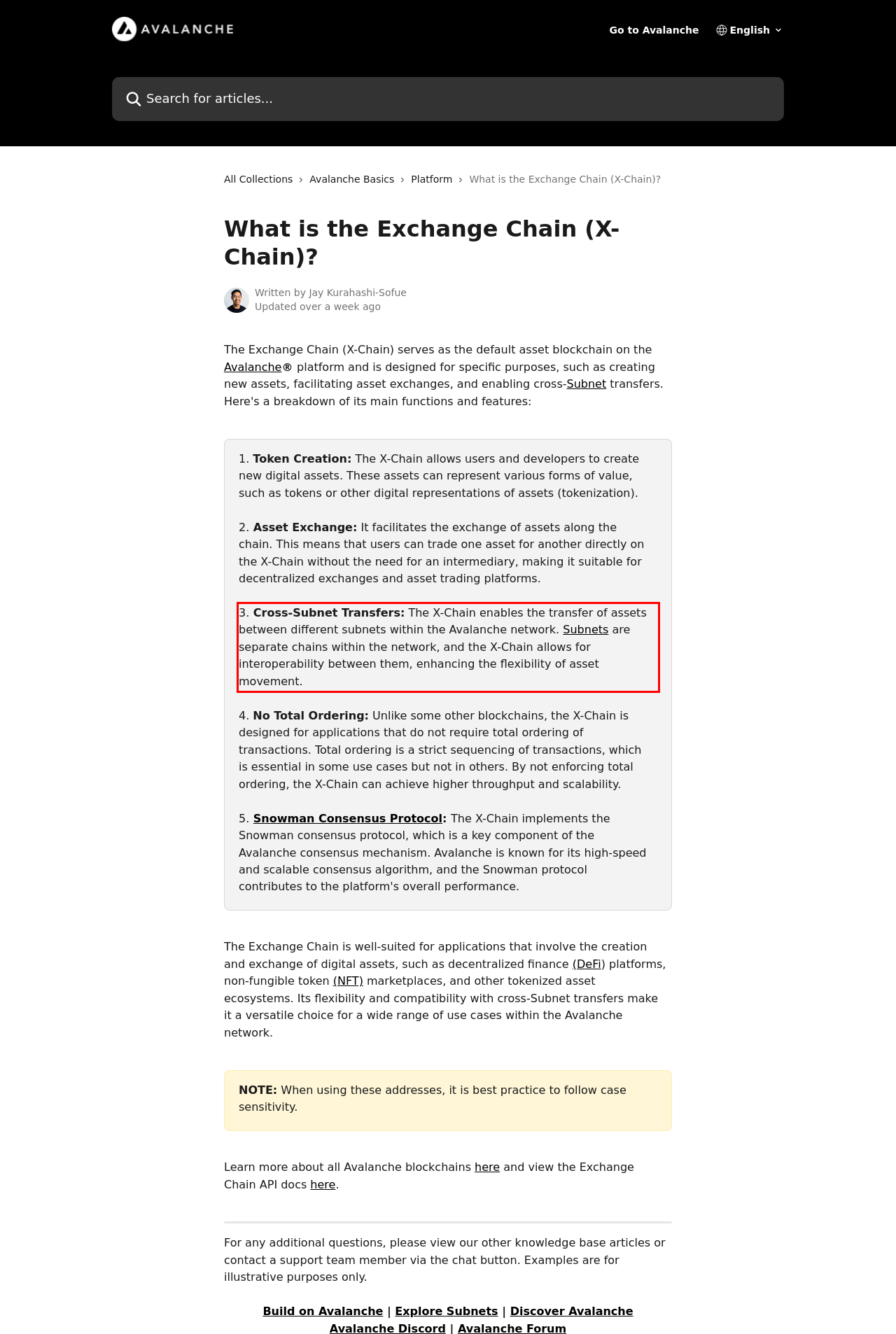You have a screenshot with a red rectangle around a UI element. Recognize and extract the text within this red bounding box using OCR.

3. Cross-Subnet Transfers: The X-Chain enables the transfer of assets between different subnets within the Avalanche network. Subnets are separate chains within the network, and the X-Chain allows for interoperability between them, enhancing the flexibility of asset movement.